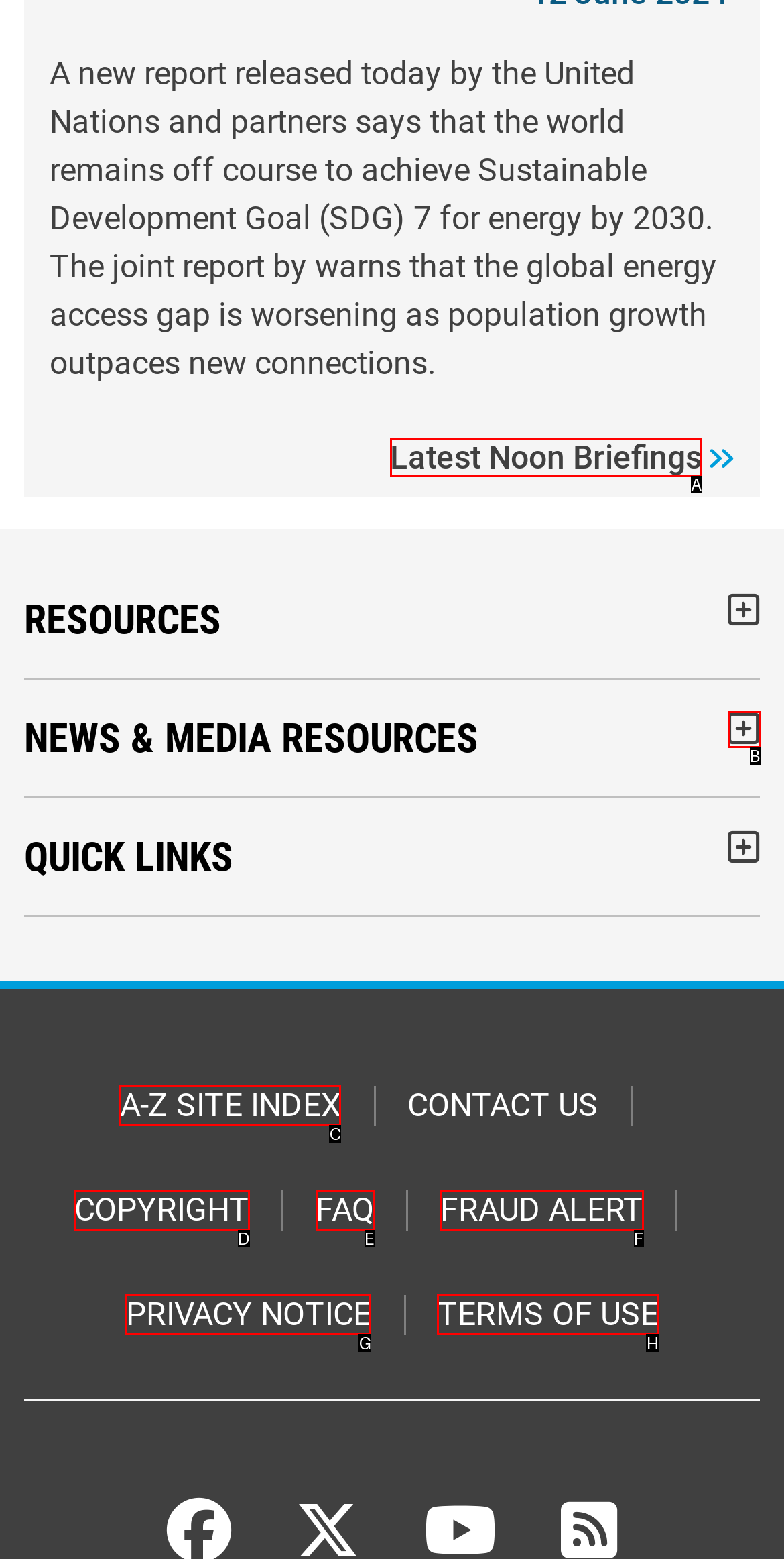Identify the option that corresponds to: COPYRIGHT
Respond with the corresponding letter from the choices provided.

D